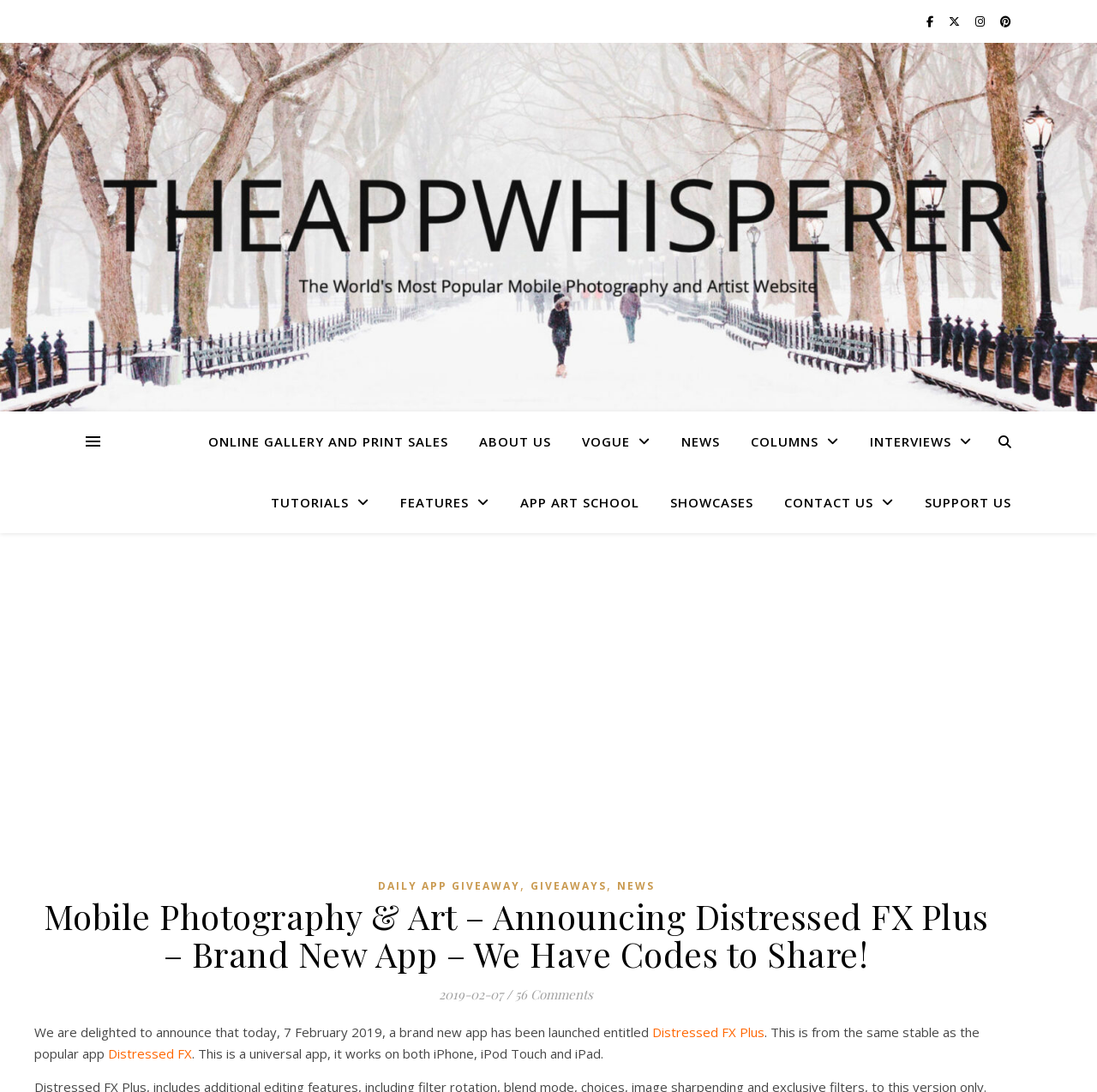What is the date of the announcement of the new app?
Examine the webpage screenshot and provide an in-depth answer to the question.

I can see that the website has a static text '2019-02-07' in the main content section, which is likely to be the date of the announcement of the new app Distressed FX Plus.